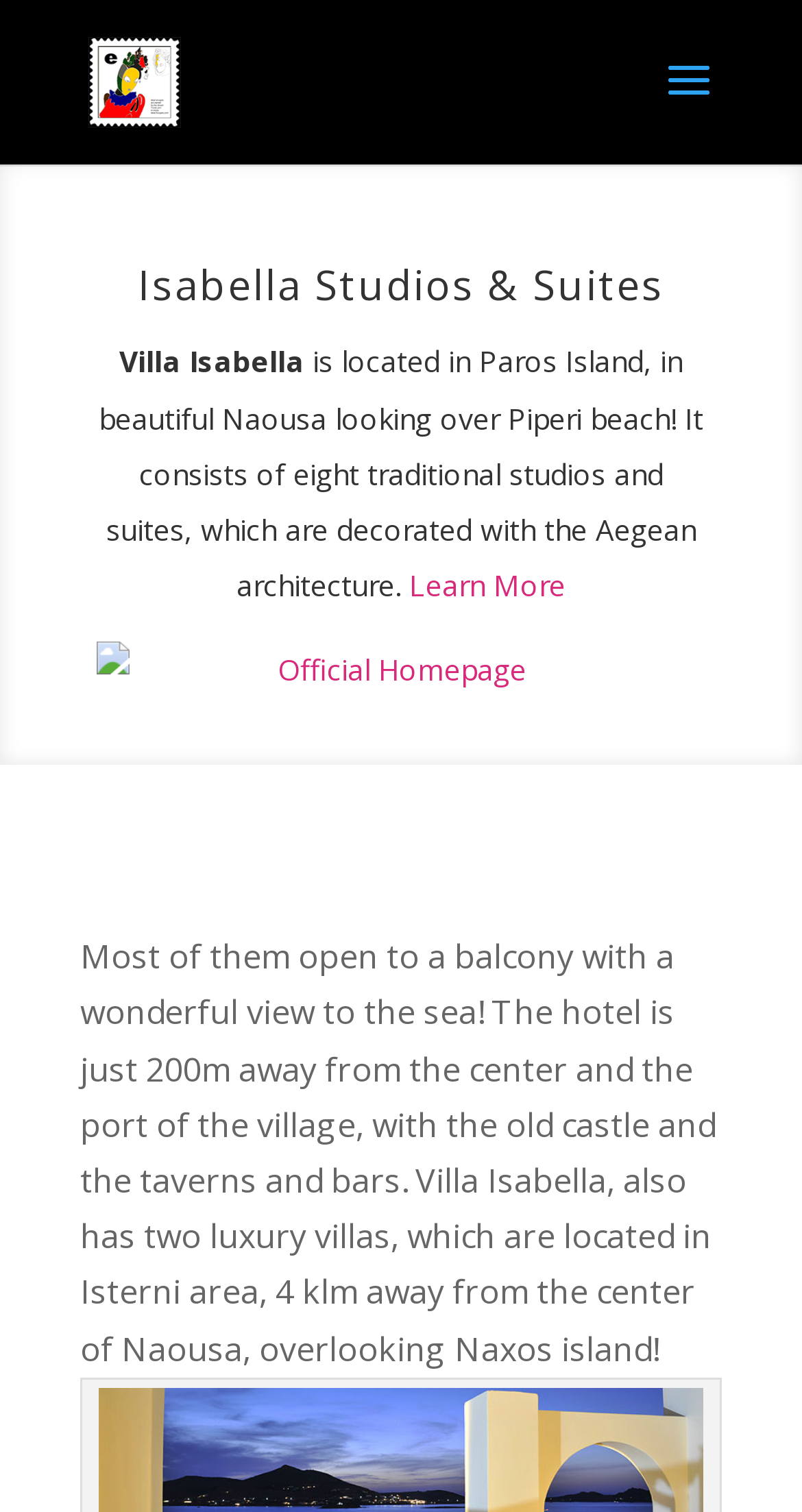Reply to the question with a single word or phrase:
How many luxury villas are there in Villa Isabella?

Two